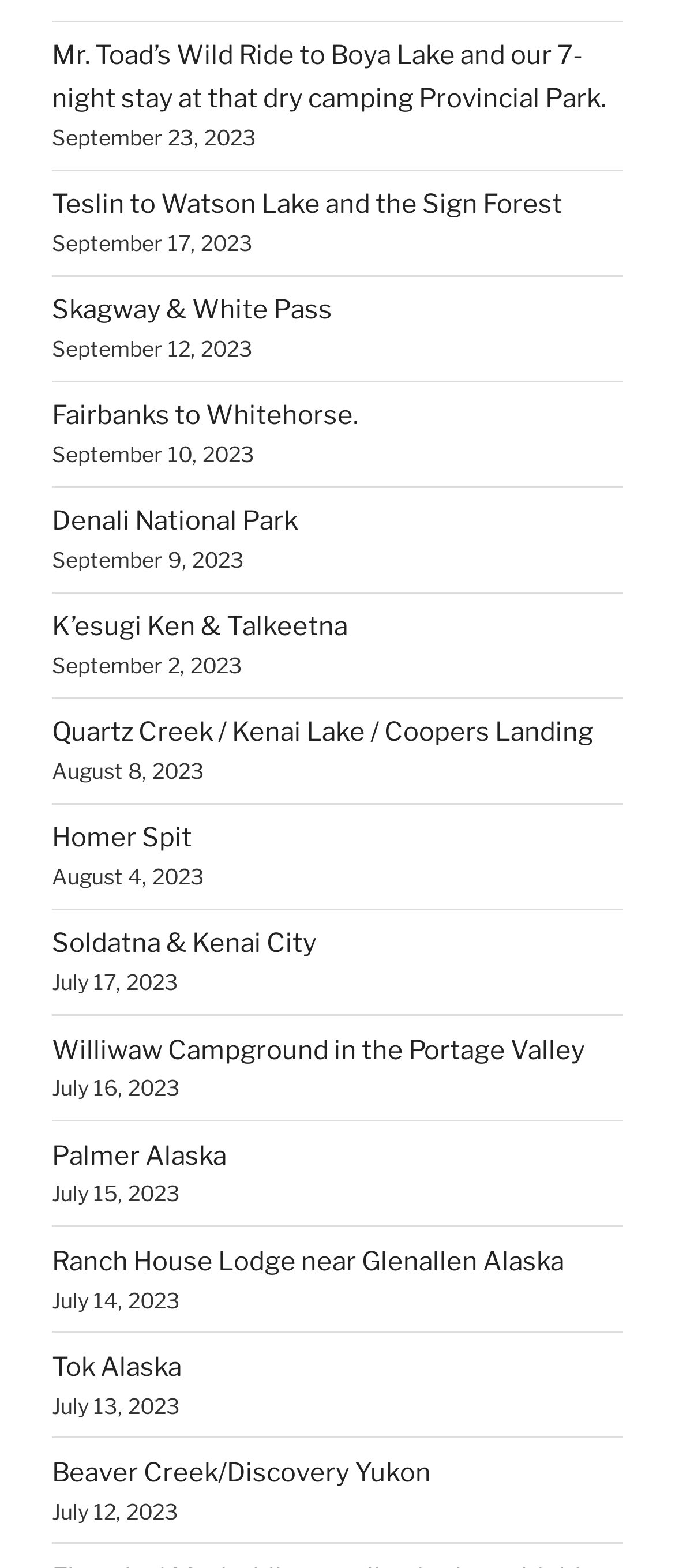Give a one-word or short-phrase answer to the following question: 
What is the most recent trip described on this webpage?

Mr. Toad’s Wild Ride to Boya Lake